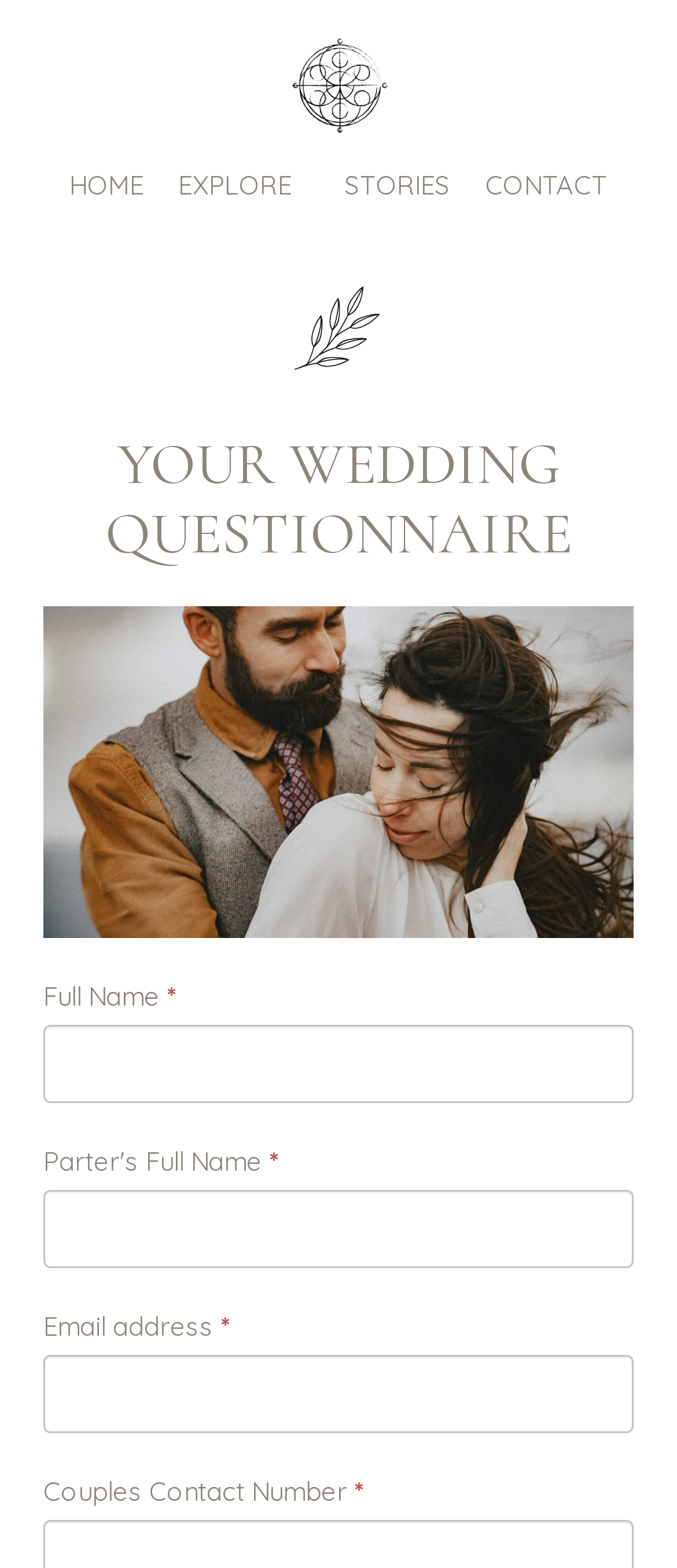Identify the bounding box coordinates for the element you need to click to achieve the following task: "Enter full name". Provide the bounding box coordinates as four float numbers between 0 and 1, in the form [left, top, right, bottom].

[0.064, 0.654, 0.936, 0.704]